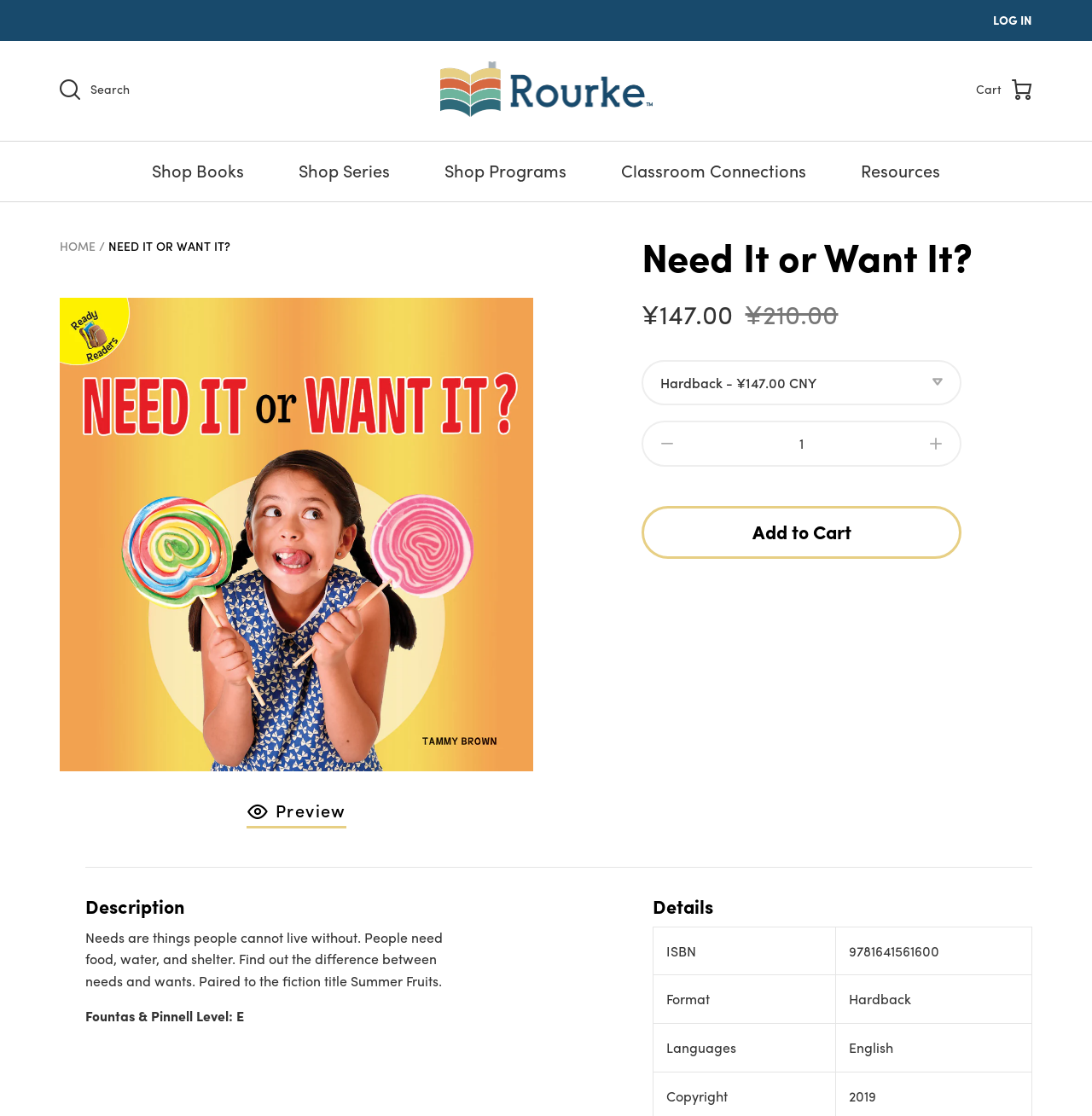Provide the bounding box coordinates of the UI element that matches the description: "Log In".

[0.909, 0.01, 0.945, 0.025]